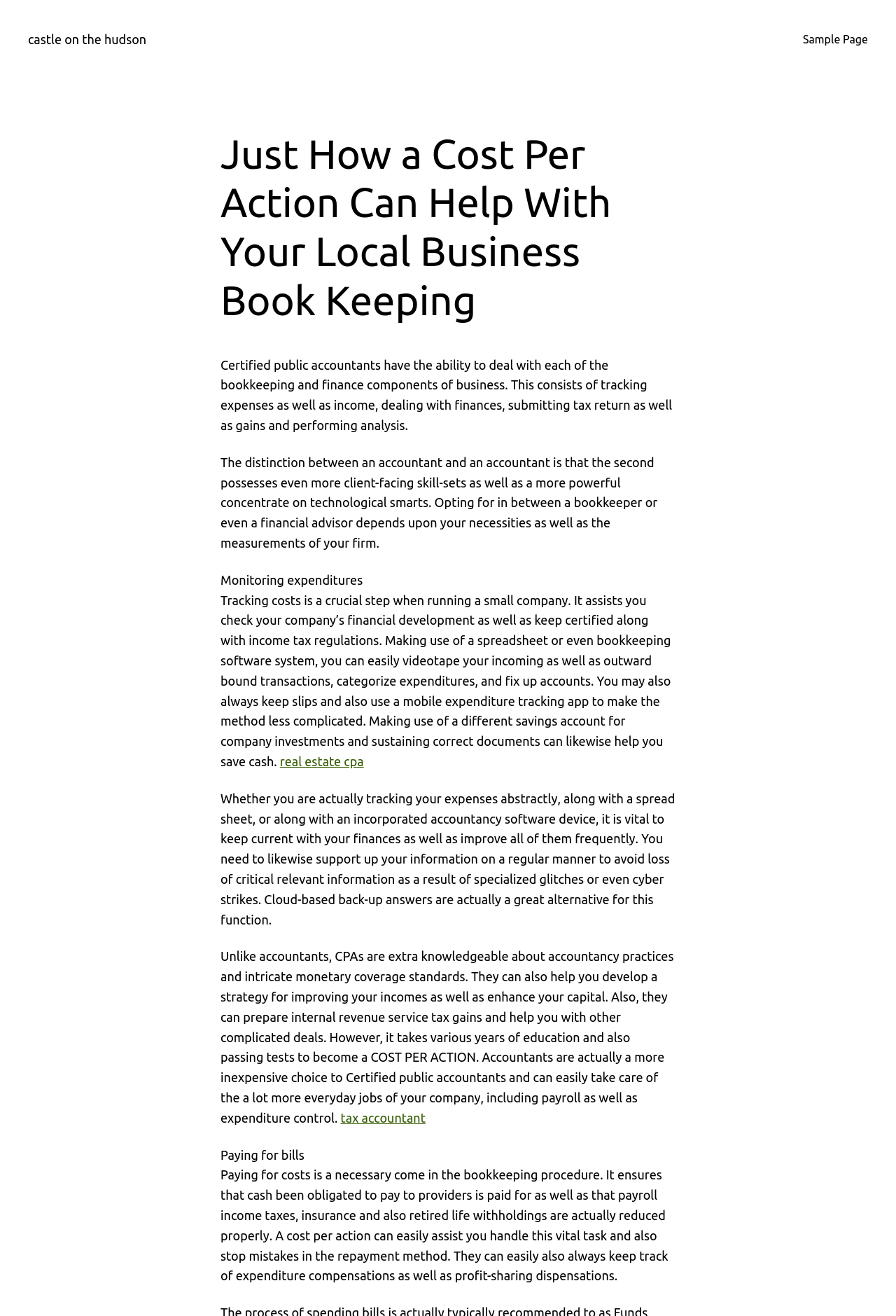What is the role of a CPA in preparing tax returns?
Please analyze the image and answer the question with as much detail as possible.

The webpage states that a CPA can help with preparing internal revenue service (IRS) tax returns, which implies that they have the expertise and knowledge to handle complex tax-related tasks and ensure compliance with tax regulations.